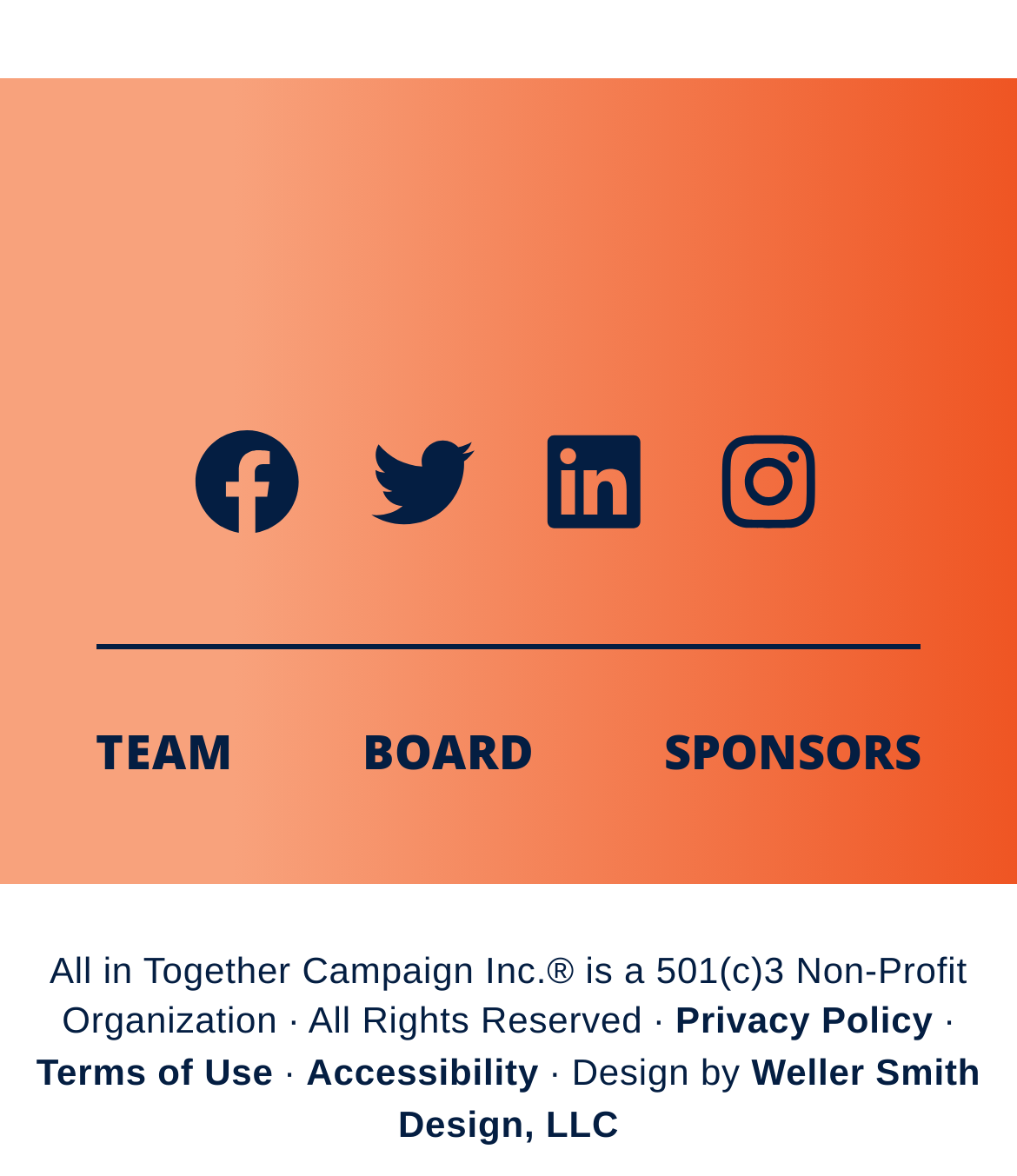Please determine the bounding box coordinates for the element that should be clicked to follow these instructions: "Read Privacy Policy".

[0.664, 0.85, 0.918, 0.886]